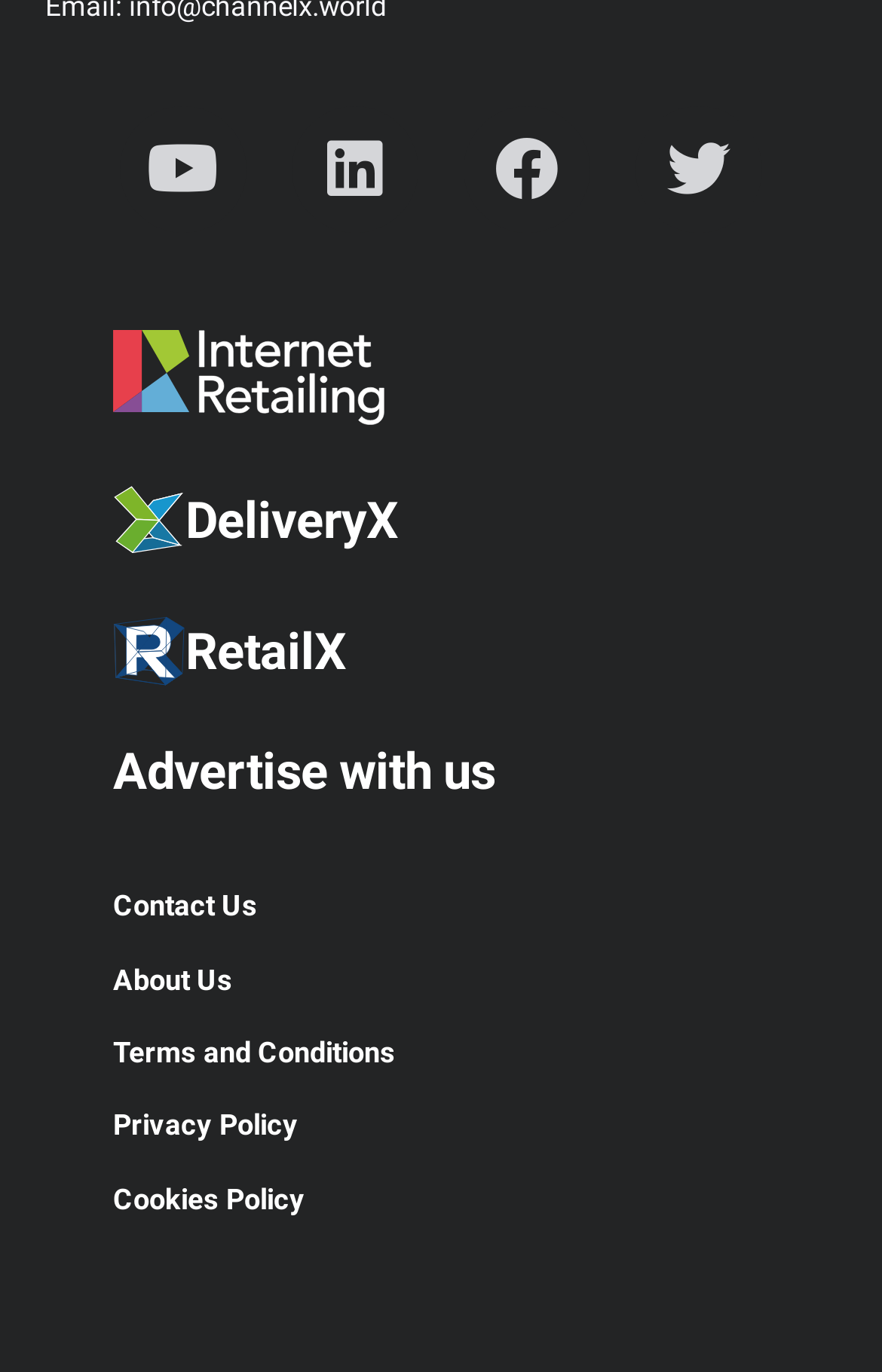Locate the bounding box for the described UI element: "RetailX". Ensure the coordinates are four float numbers between 0 and 1, formatted as [left, top, right, bottom].

[0.077, 0.426, 0.923, 0.522]